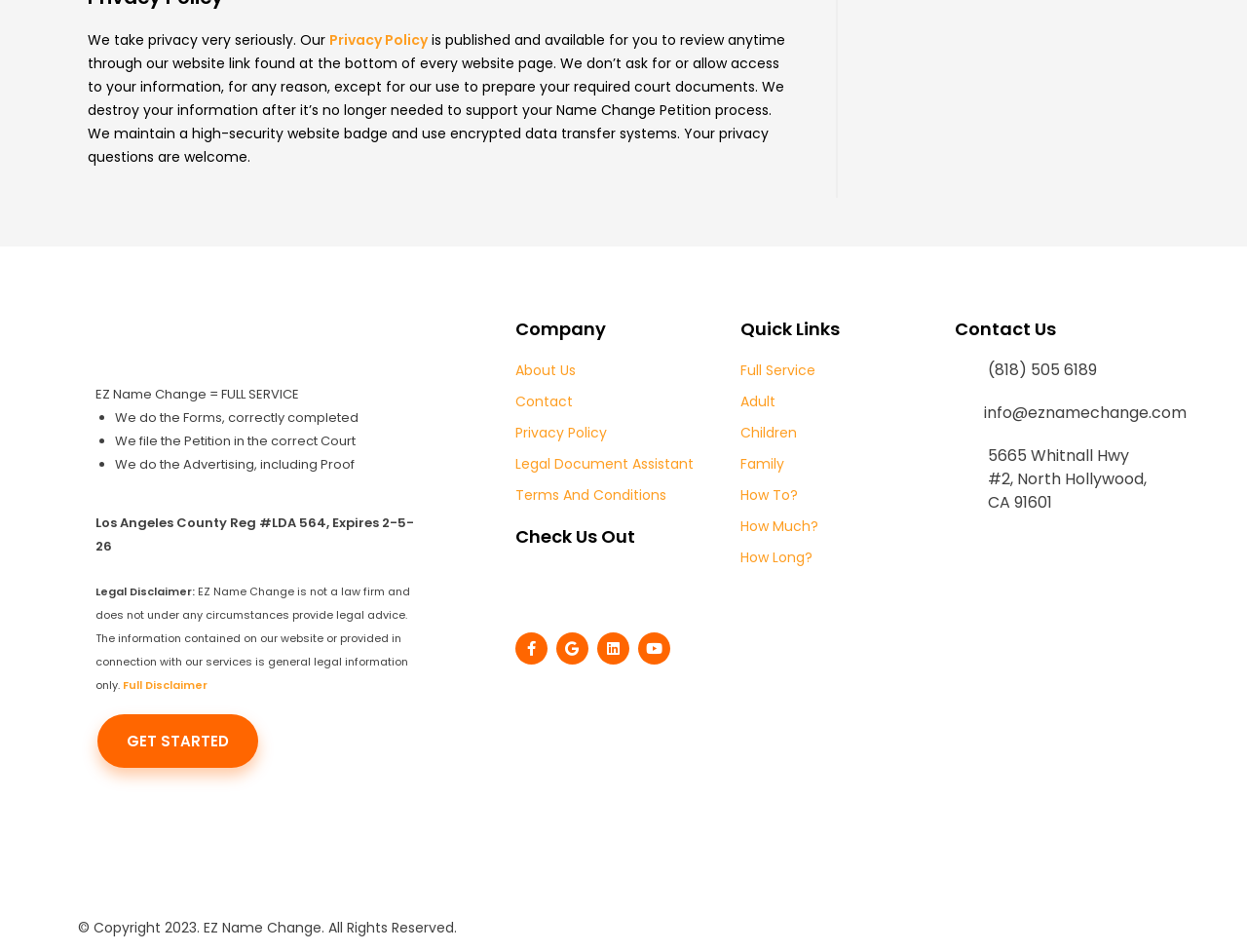Find the bounding box coordinates of the area to click in order to follow the instruction: "Browse topics in Lounge".

None